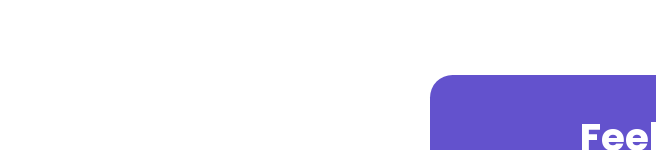What is the design approach of the webpage?
Refer to the image and offer an in-depth and detailed answer to the question.

The overall layout and design of the webpage, including the highlighted section, suggests a user-friendly approach, characteristic of modern web design, which aims to facilitate communication with the audience and provide a seamless user experience.